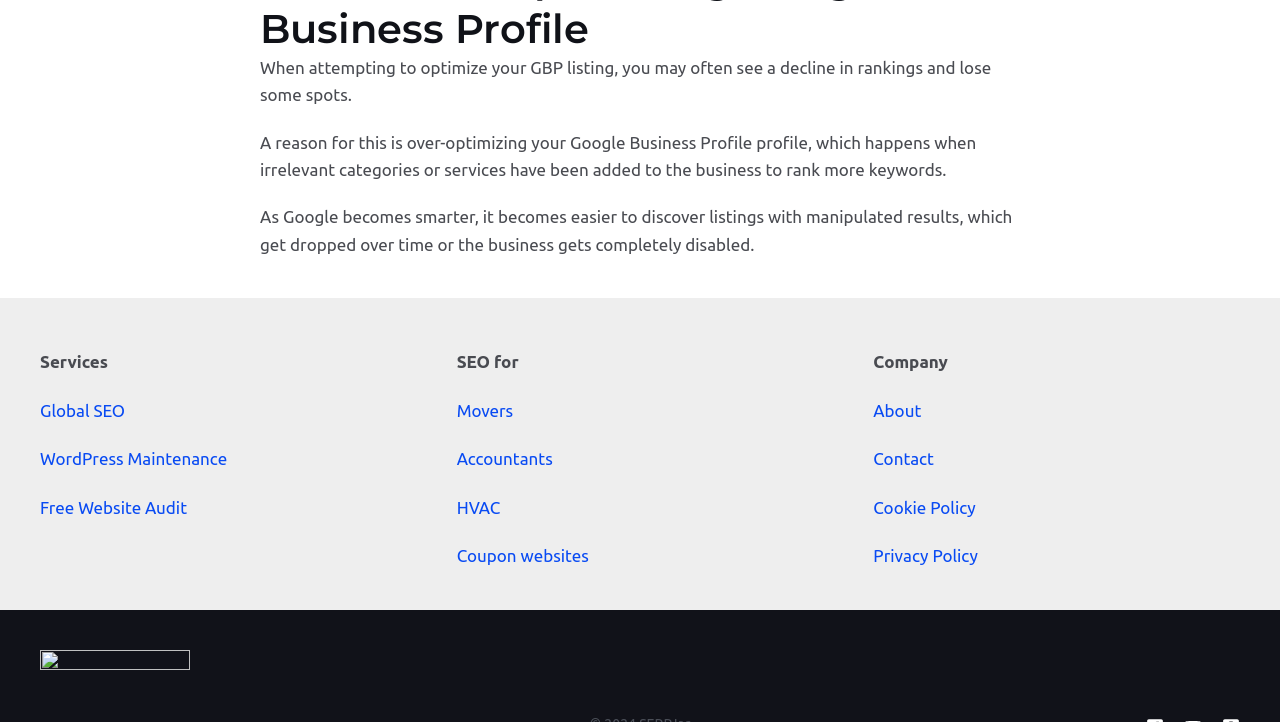Use the information in the screenshot to answer the question comprehensively: What types of businesses are targeted for SEO?

The company targets various types of businesses for SEO, including Movers, Accountants, HVAC, and Coupon websites, which are listed as links in the second footer widget.